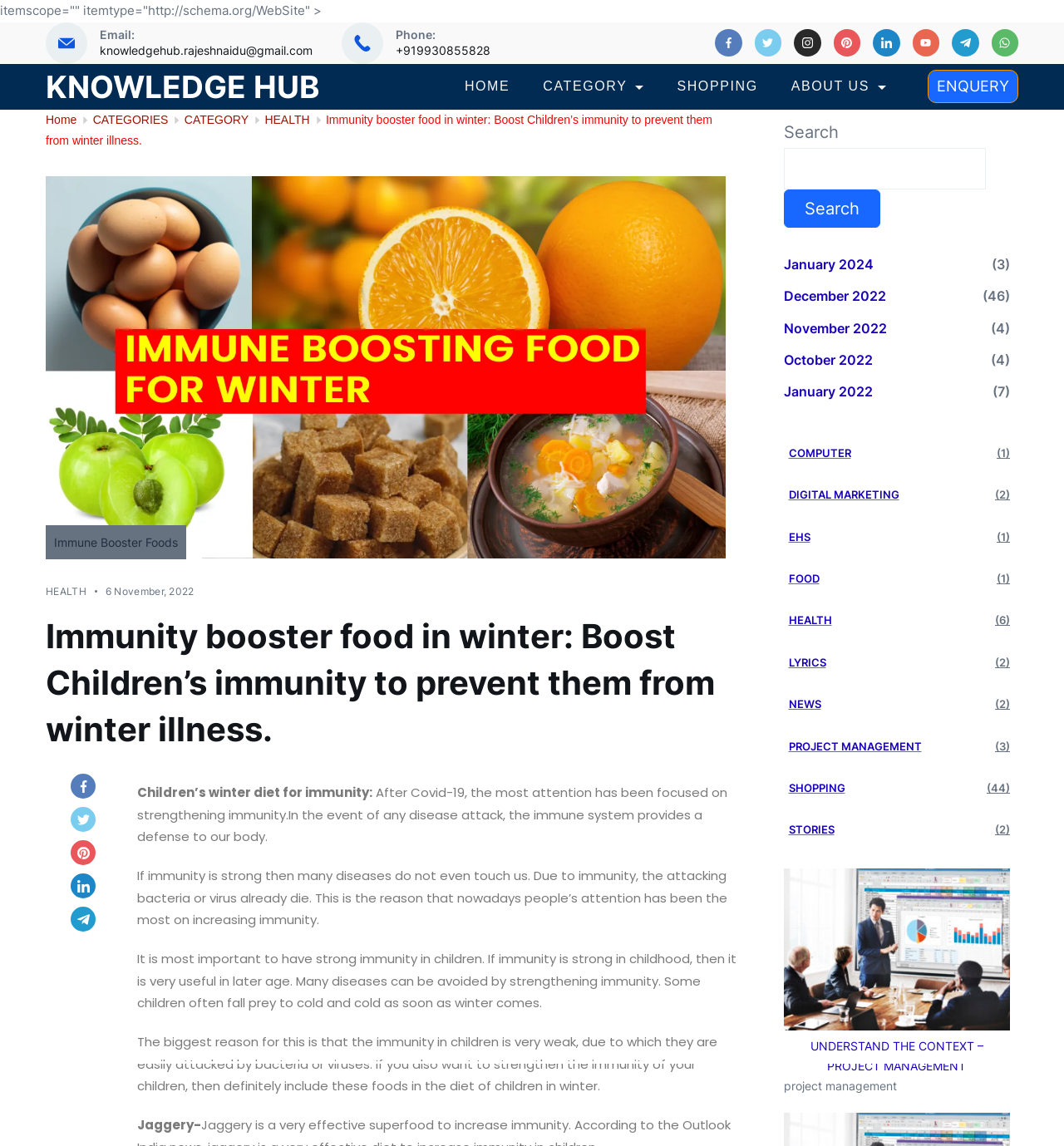Can you specify the bounding box coordinates for the region that should be clicked to fulfill this instruction: "Read the full text of the article".

None